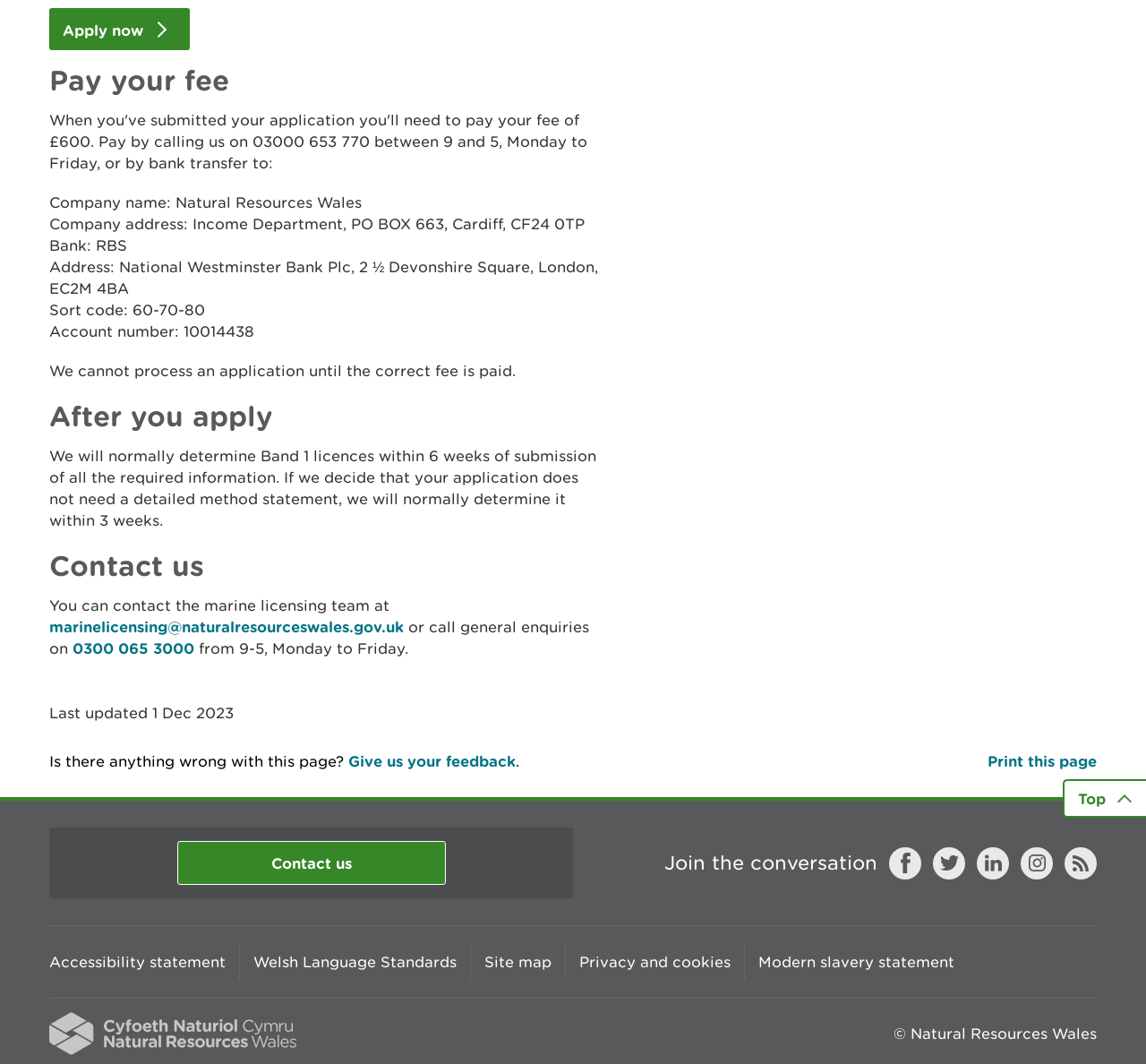Extract the bounding box coordinates for the HTML element that matches this description: "RSS feed". The coordinates should be four float numbers between 0 and 1, i.e., [left, top, right, bottom].

[0.929, 0.796, 0.957, 0.827]